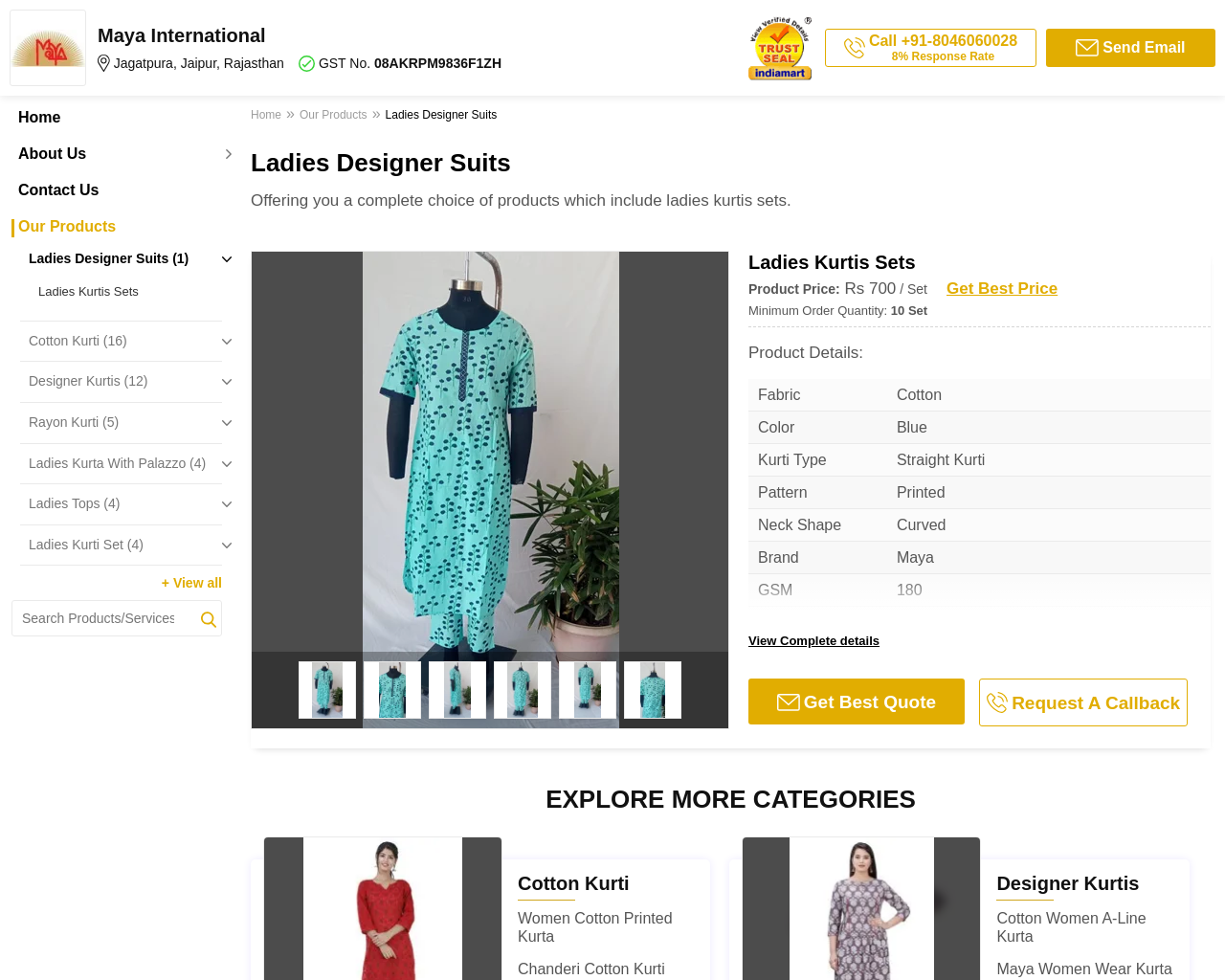Please provide a comprehensive response to the question below by analyzing the image: 
What is the fabric of the product?

The fabric of the product is obtained from the table under the 'Product Details' section, where it is specified as 'Cotton'.